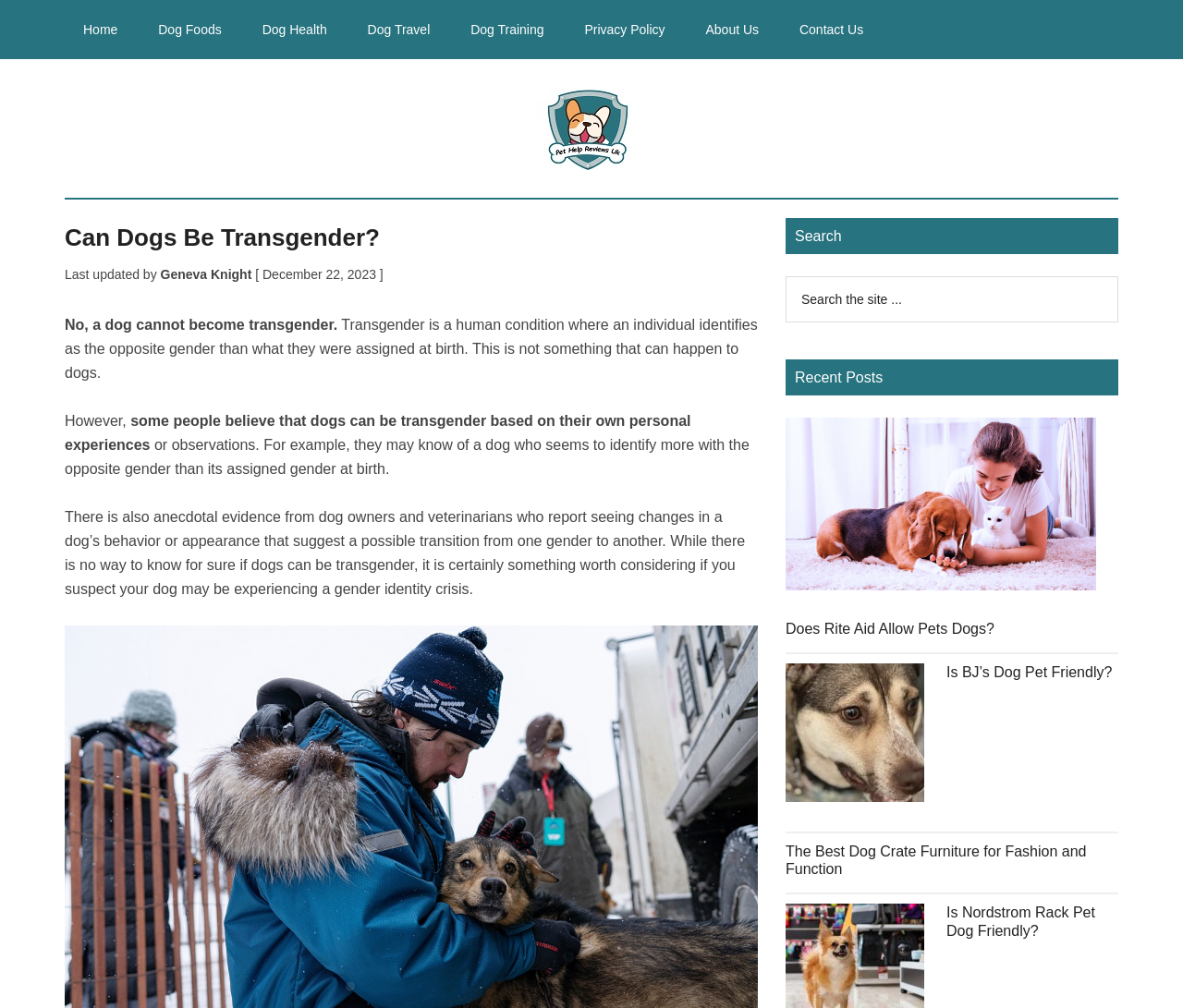Please identify the bounding box coordinates of where to click in order to follow the instruction: "Read the article 'The Best Dog Crate Furniture for Fashion and Function'".

[0.664, 0.836, 0.945, 0.888]